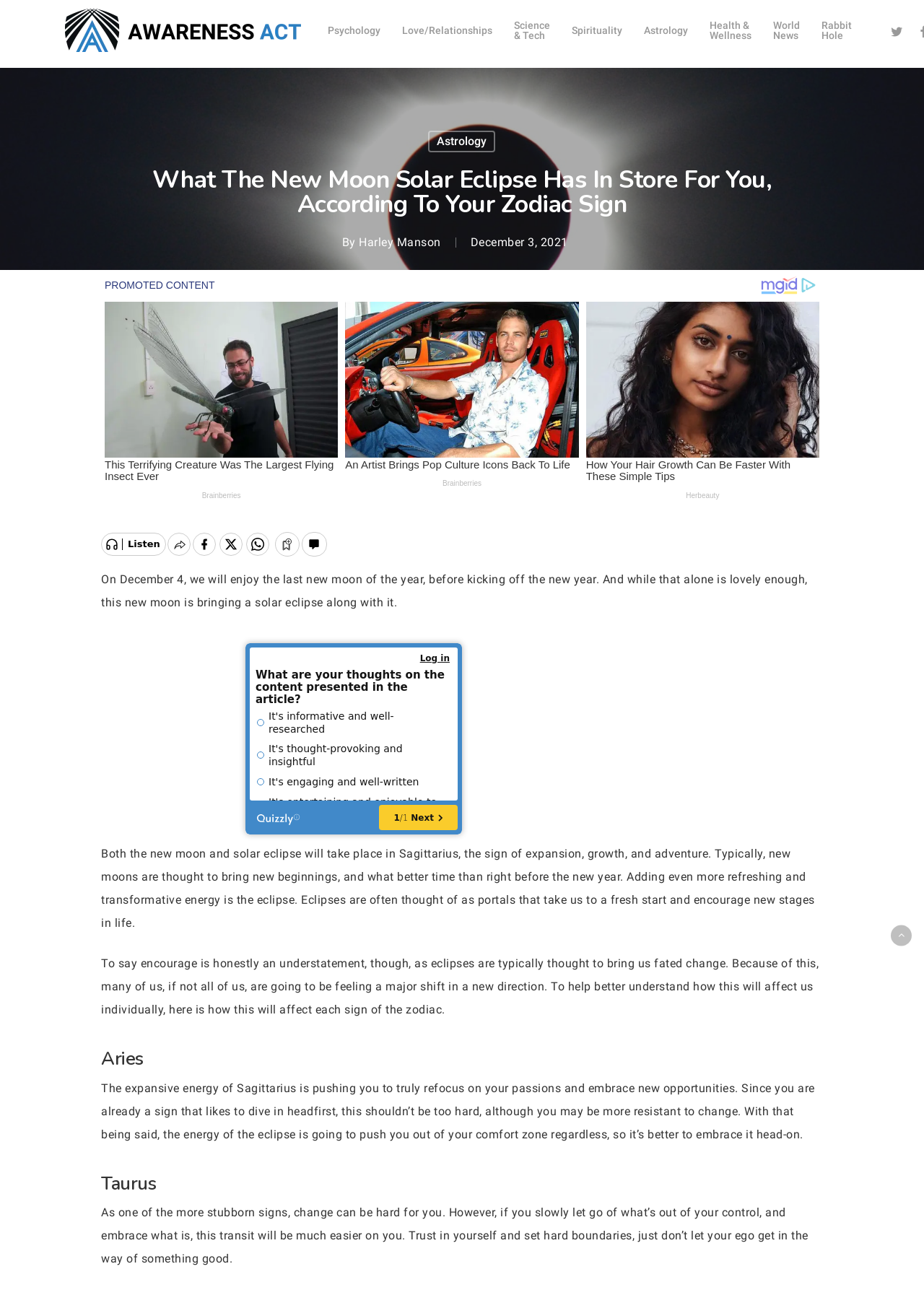Find the bounding box coordinates of the element's region that should be clicked in order to follow the given instruction: "Read the article by Harley Manson". The coordinates should consist of four float numbers between 0 and 1, i.e., [left, top, right, bottom].

[0.388, 0.182, 0.477, 0.192]